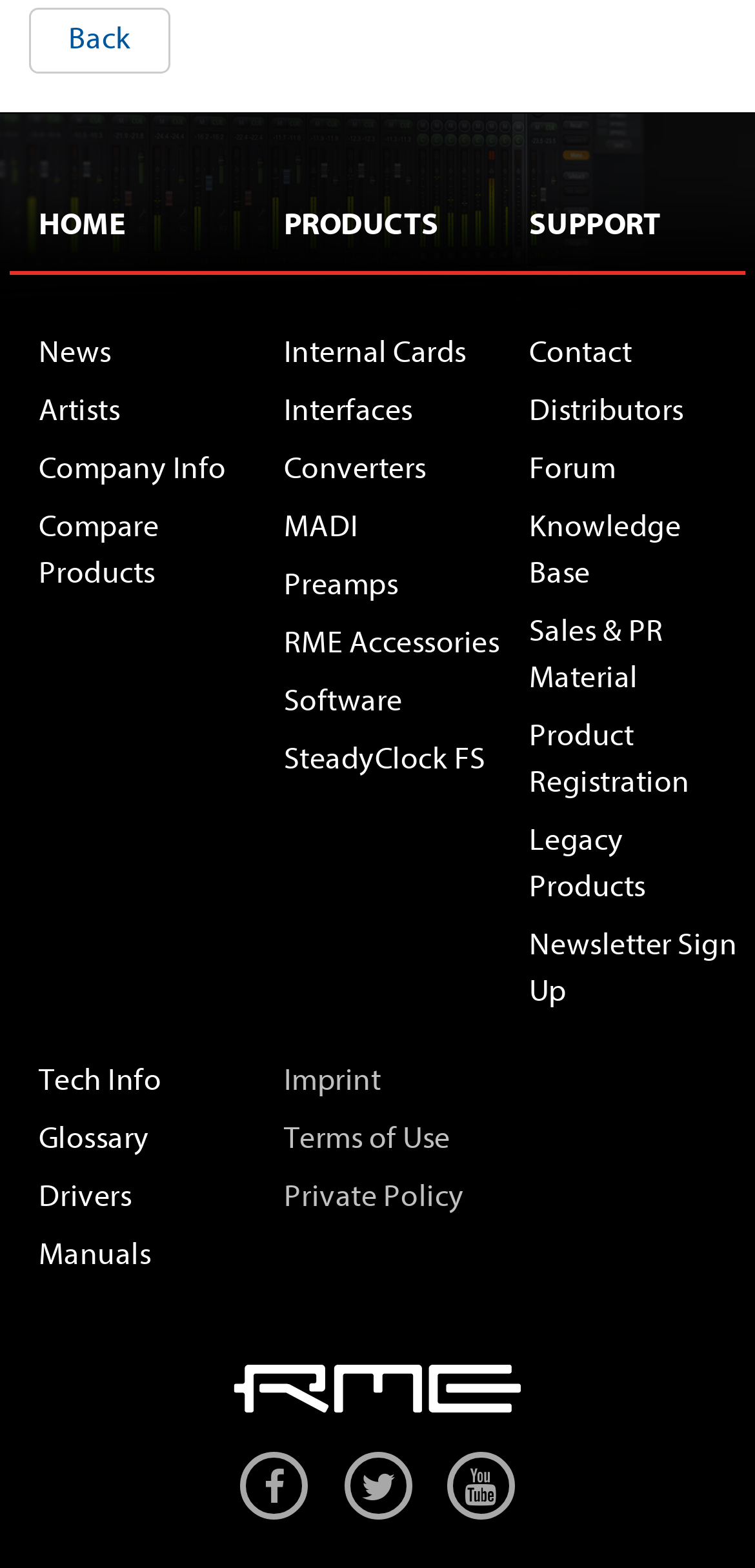Answer the question using only one word or a concise phrase: How many links are there in the bottom left corner of the webpage?

4